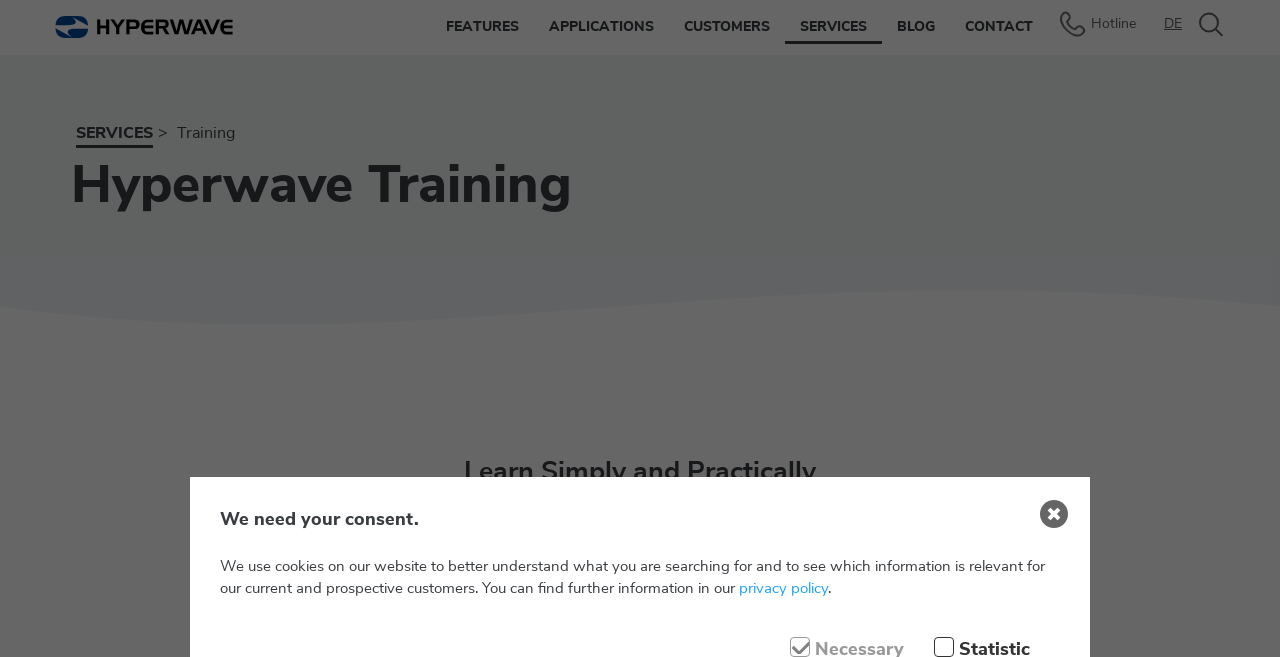How many subcategories are under FEATURES?
Use the information from the screenshot to give a comprehensive response to the question.

Under the FEATURES category, I found six subcategory links, including Document Management, Knowledge Management, Collaboration, Web Content Management, Workflow, and others. These subcategories are likely to provide more specific information about the features of the website.